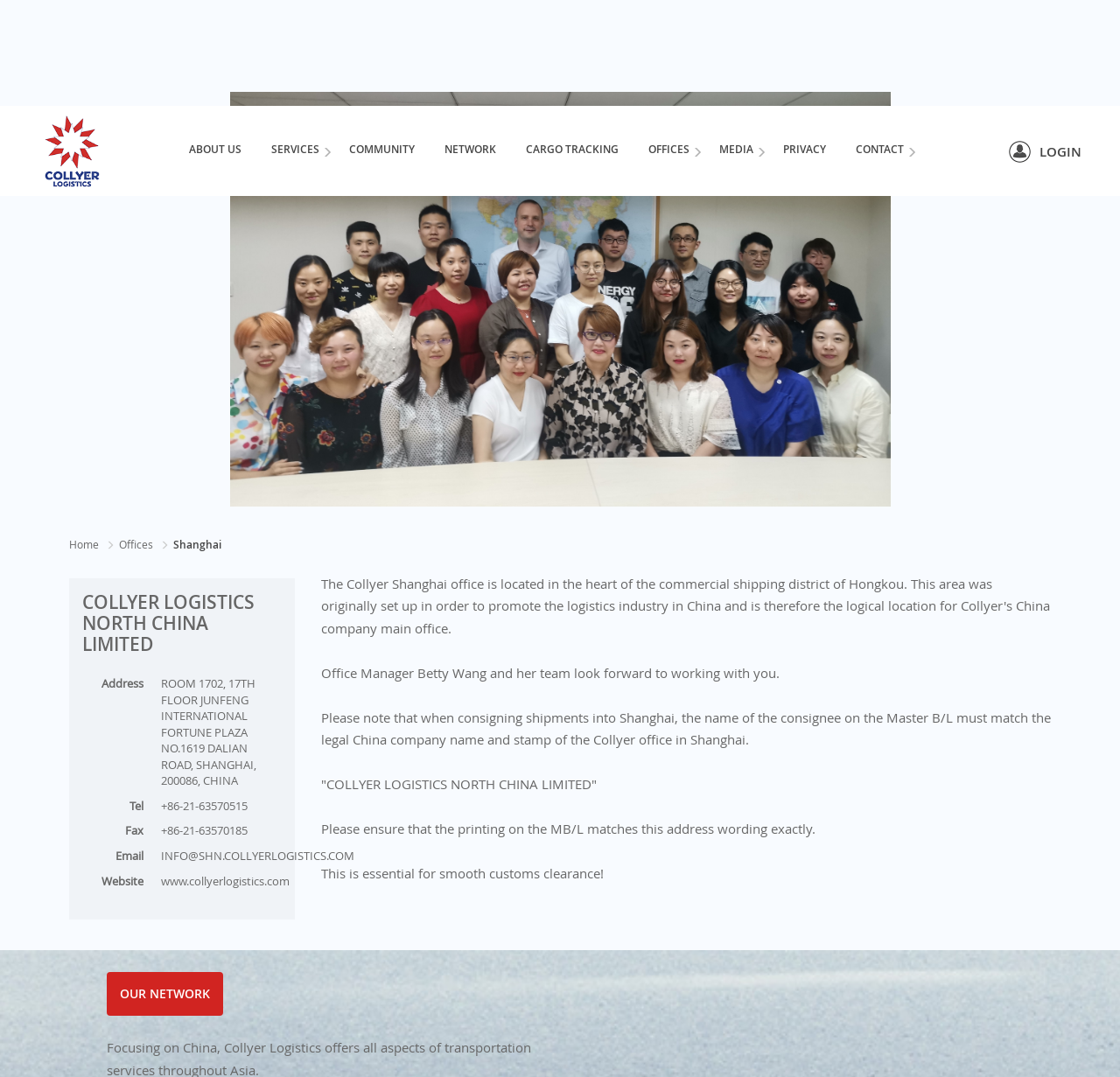Please identify the bounding box coordinates of the clickable area that will fulfill the following instruction: "Click on OUR NETWORK". The coordinates should be in the format of four float numbers between 0 and 1, i.e., [left, top, right, bottom].

[0.095, 0.804, 0.199, 0.845]